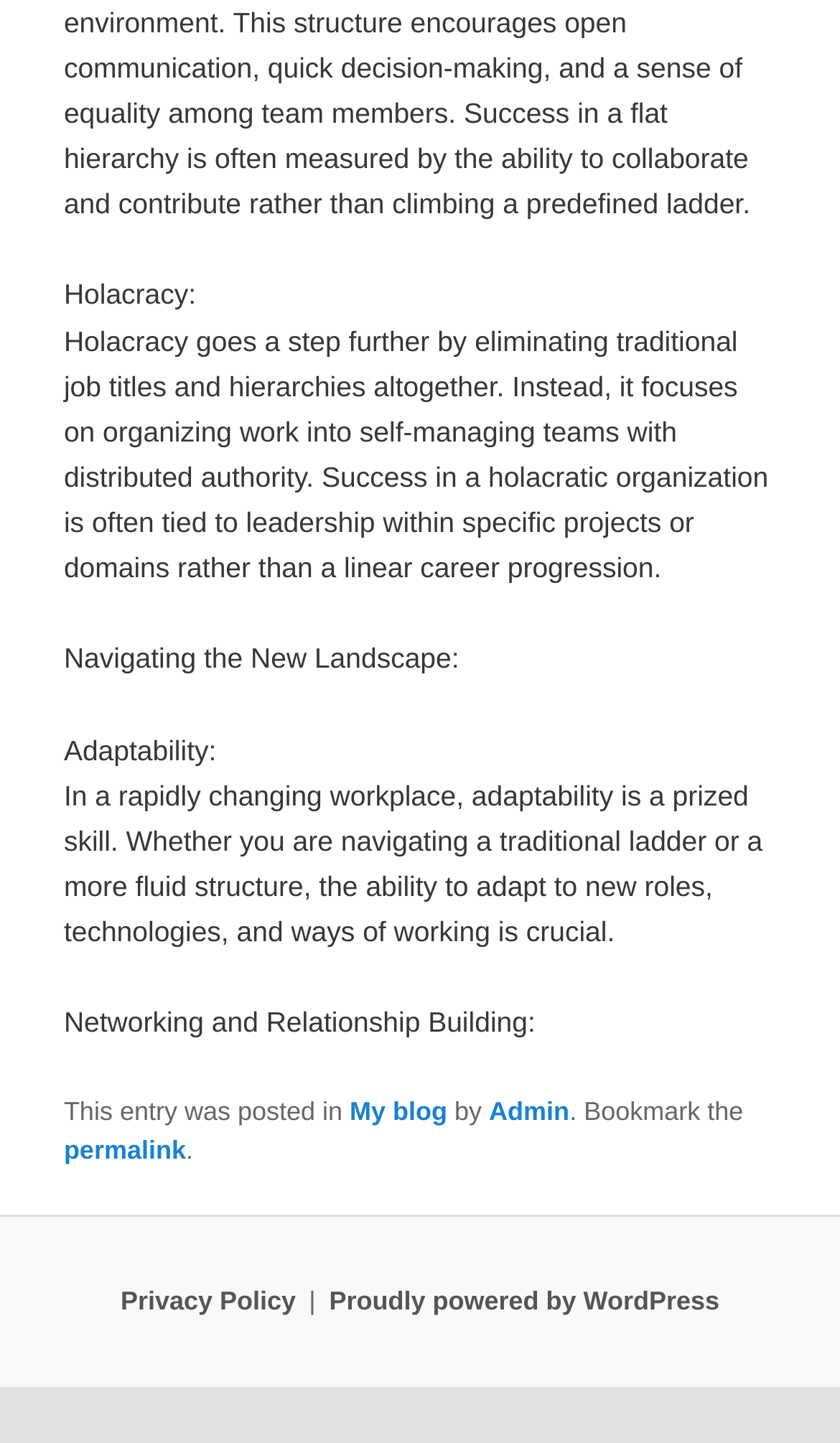Use a single word or phrase to answer the question:
How many sections are present in the main text?

3